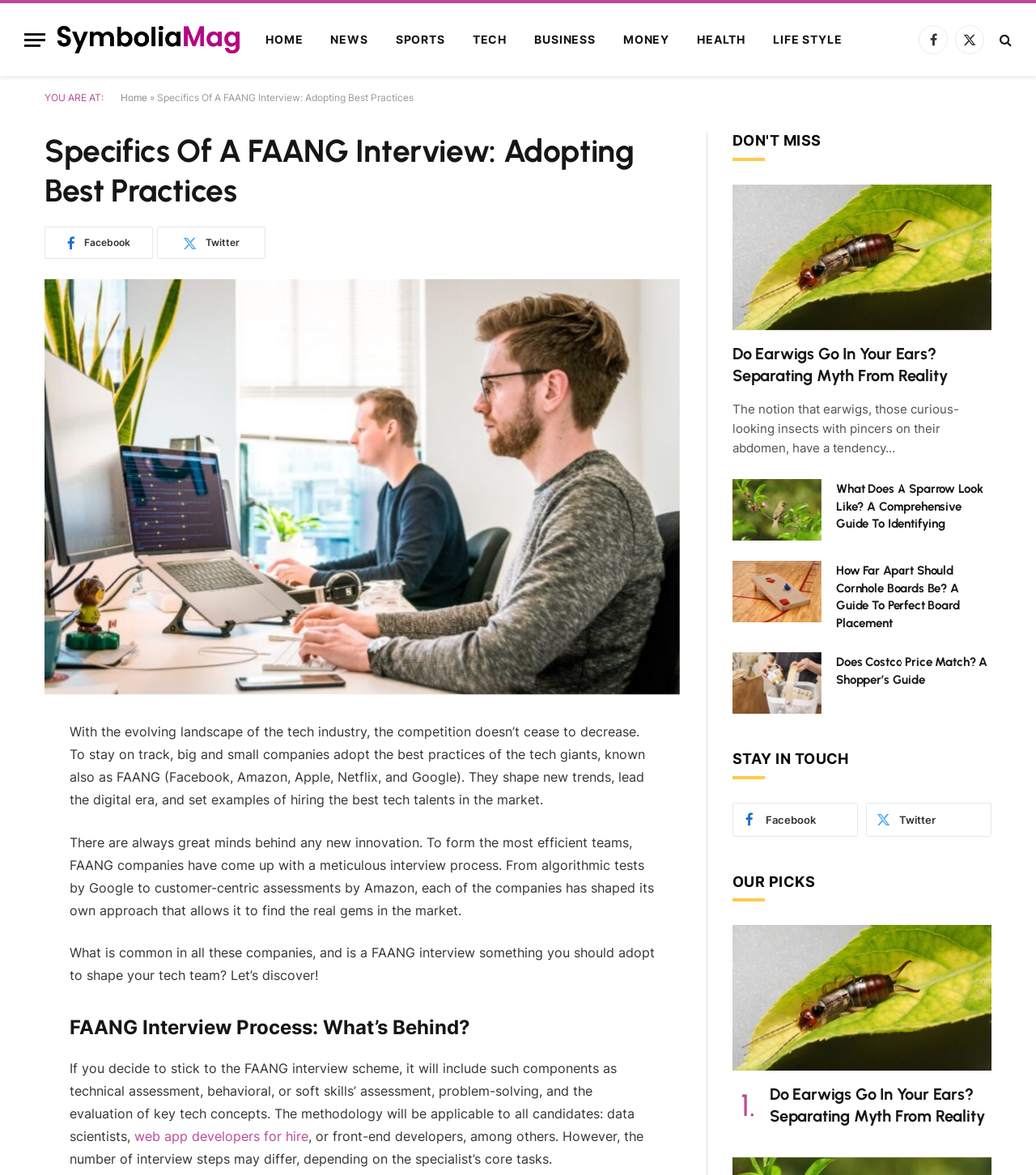How many social media links are at the top of the webpage?
Provide an in-depth answer to the question, covering all aspects.

I looked at the top of the webpage and found three social media links: Facebook, Twitter, and another Facebook link.